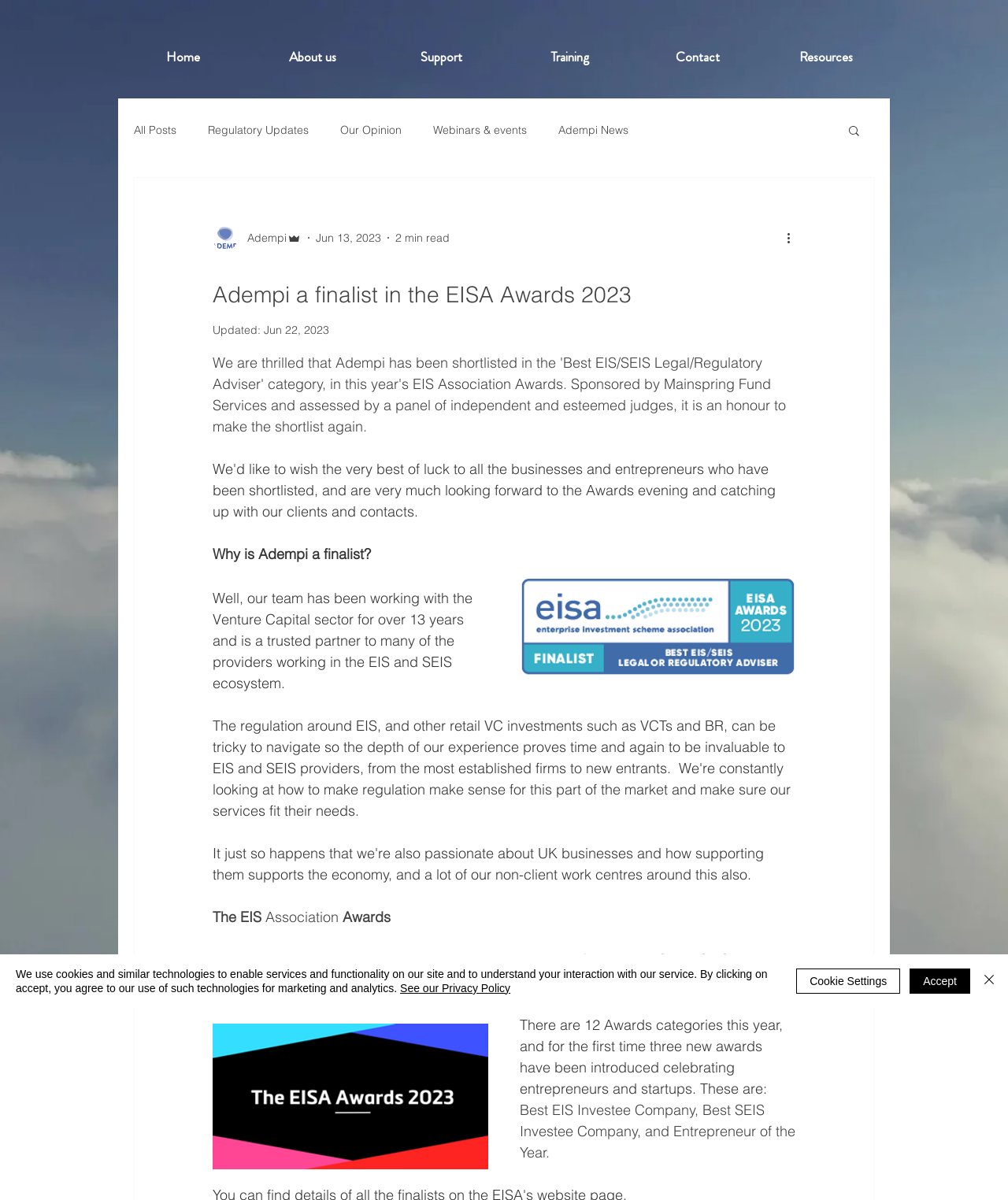Locate the bounding box coordinates of the element you need to click to accomplish the task described by this instruction: "Click the Submit button".

None